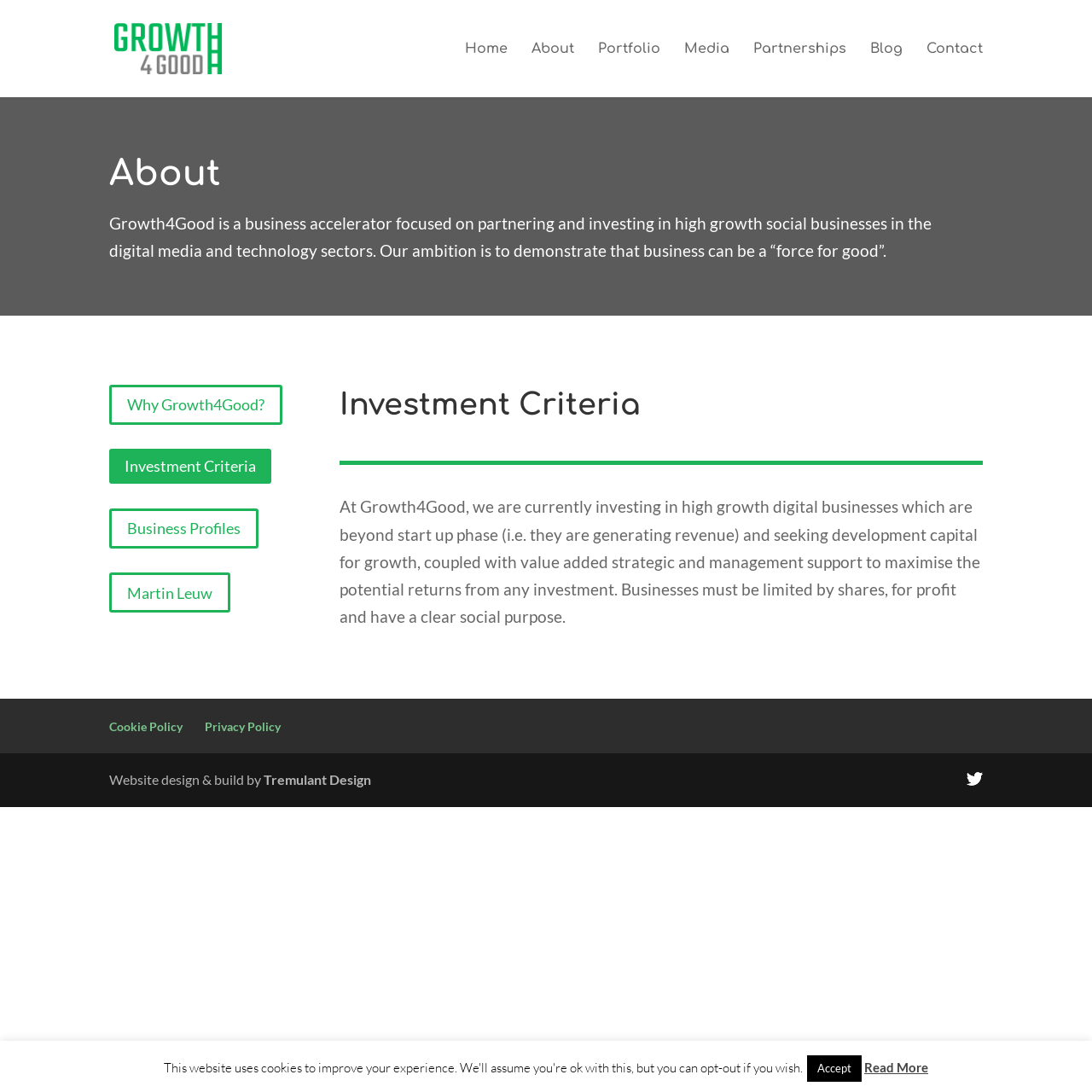What is the name of the business accelerator?
Please give a detailed answer to the question using the information shown in the image.

The name of the business accelerator can be found in the top-left corner of the webpage, where it says 'Growth4Good' in the logo and also in the link 'Growth4Good'.